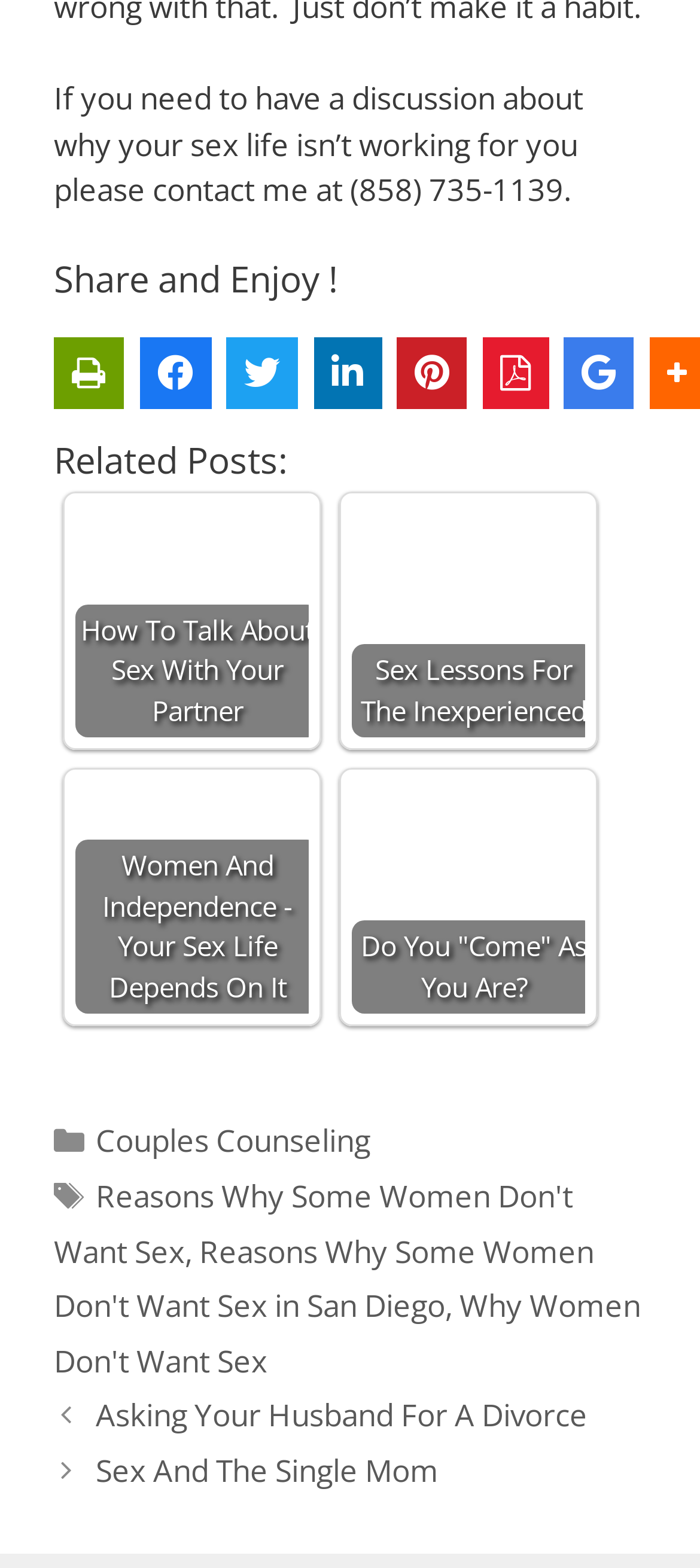How many tags are listed?
Using the information presented in the image, please offer a detailed response to the question.

The tags are listed in the footer section, where it says 'Tags' and lists three tags: 'Reasons Why Some Women Don't Want Sex', 'Reasons Why Some Women Don't Want Sex in San Diego', and 'Why Women Don't Want Sex'.